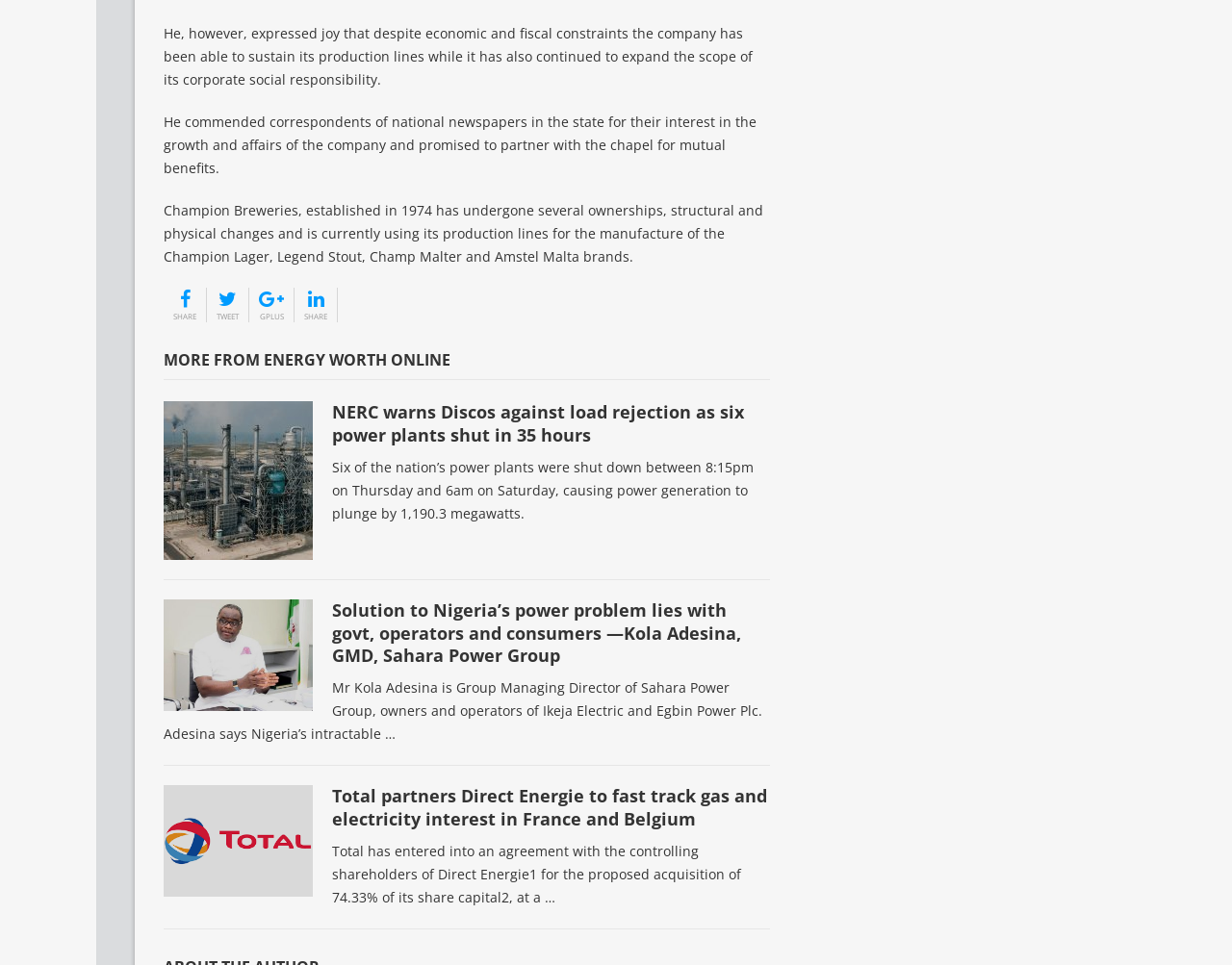Find and provide the bounding box coordinates for the UI element described with: "share".

[0.247, 0.296, 0.266, 0.334]